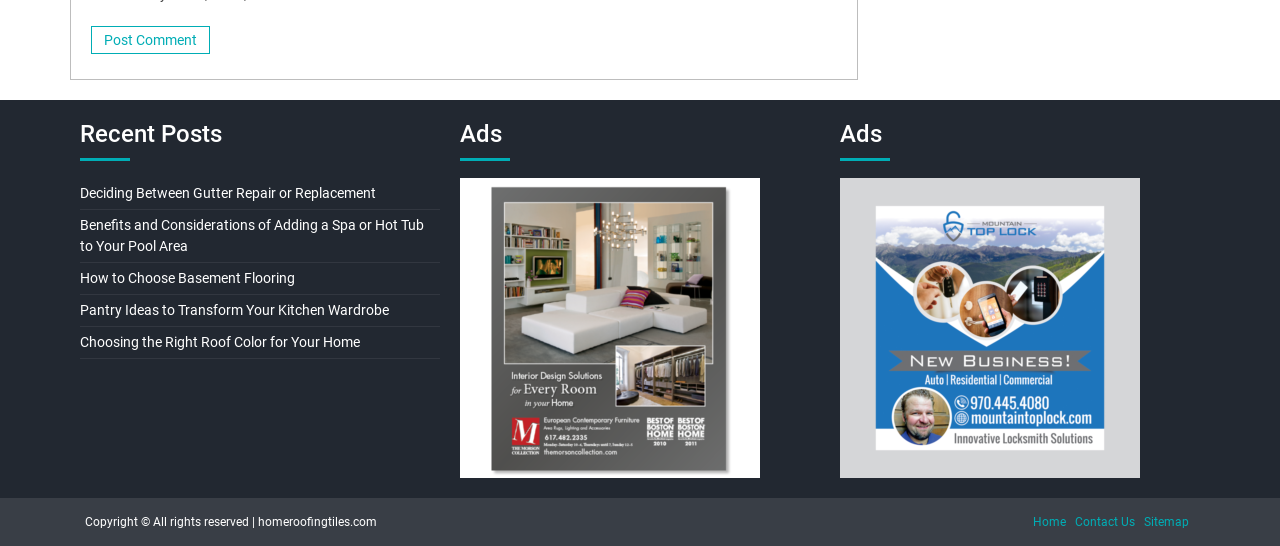Respond with a single word or phrase to the following question:
What is the button at the top of the webpage?

Post Comment